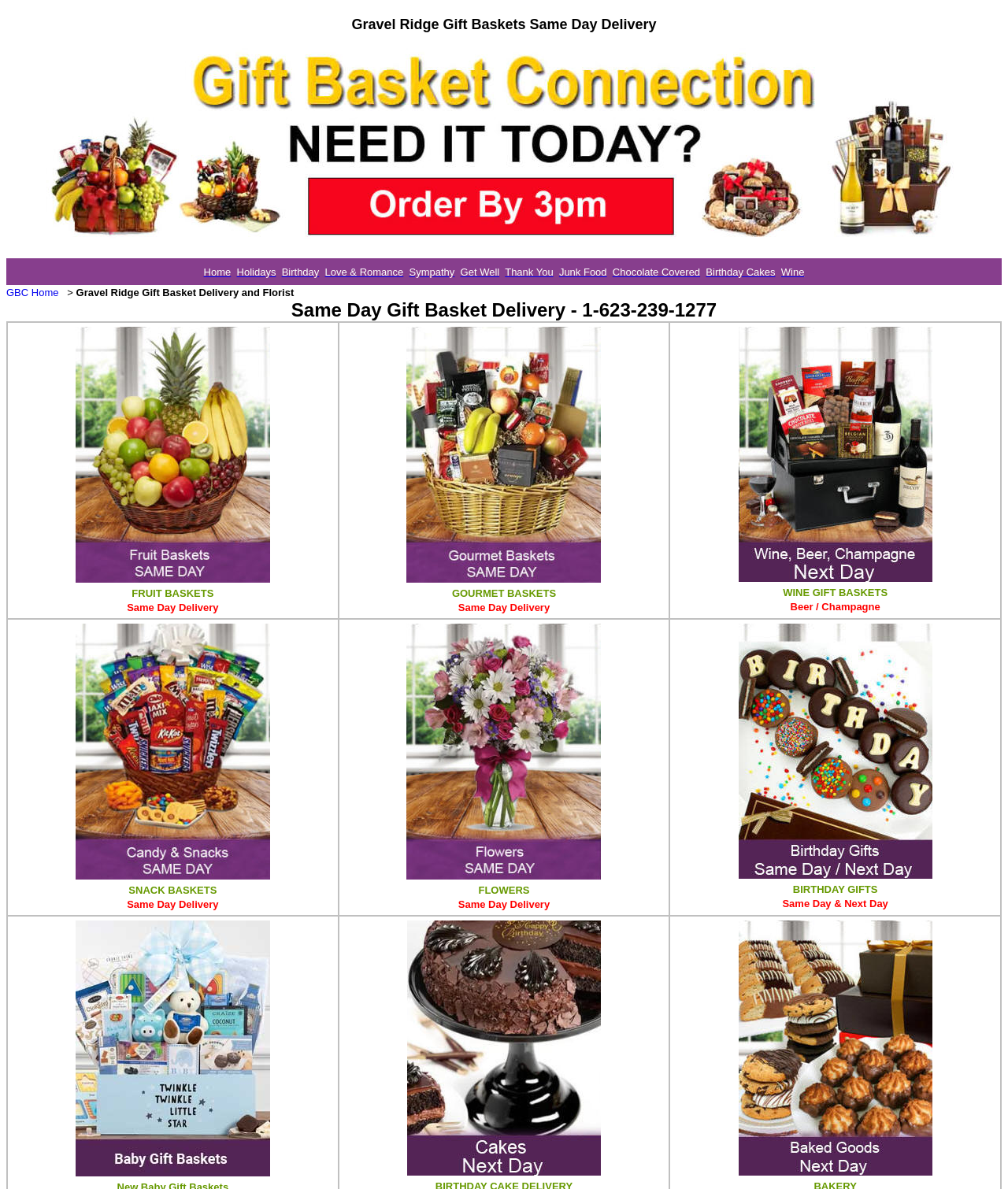Provide the bounding box coordinates for the area that should be clicked to complete the instruction: "Click on the 'Send a birthday gift today' link".

[0.04, 0.193, 0.96, 0.217]